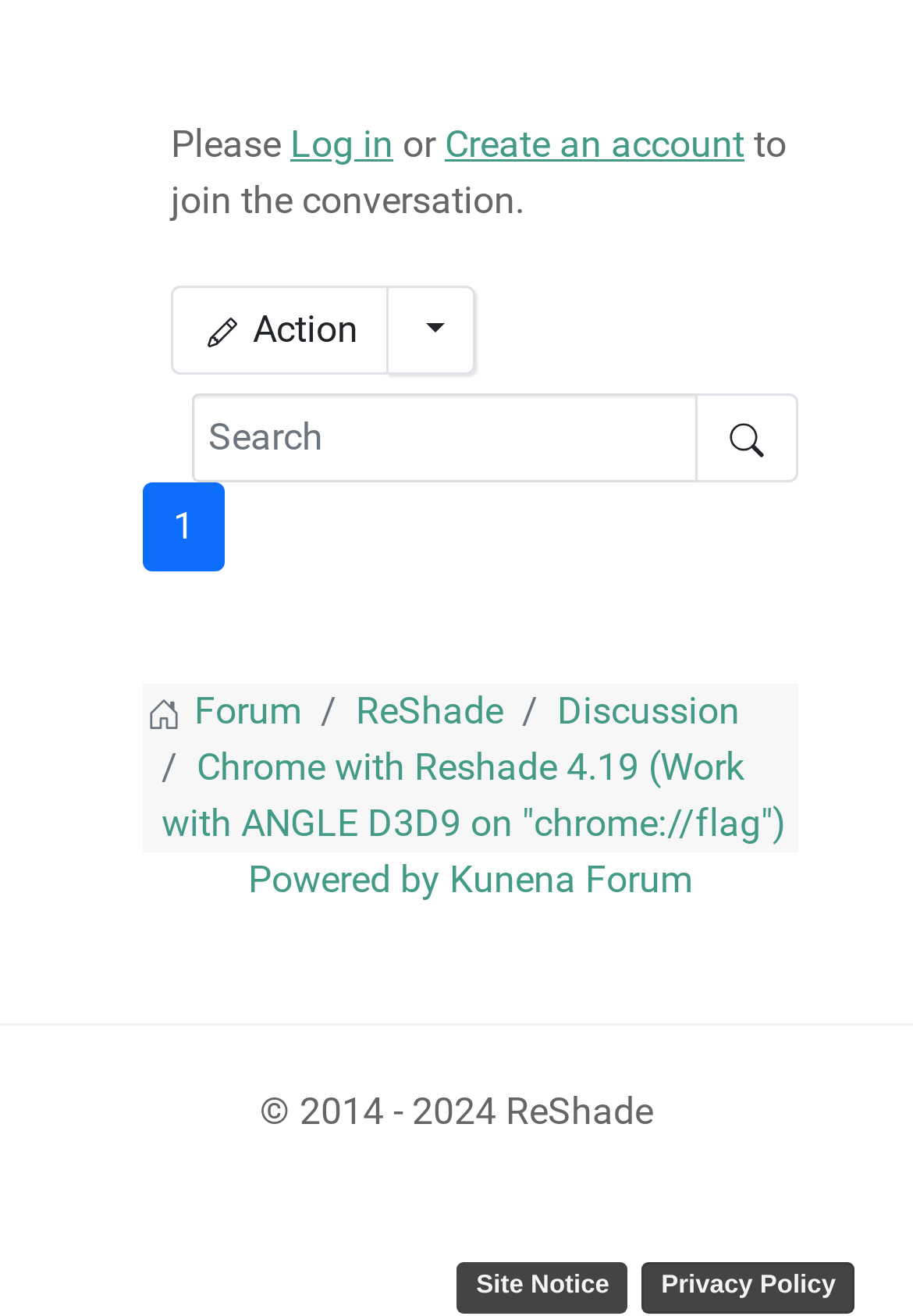What is the copyright year range?
Give a thorough and detailed response to the question.

The StaticText element with the text '© 2014 - 2024 ReShade' is present at the bottom of the page, indicating the copyright year range for the content.